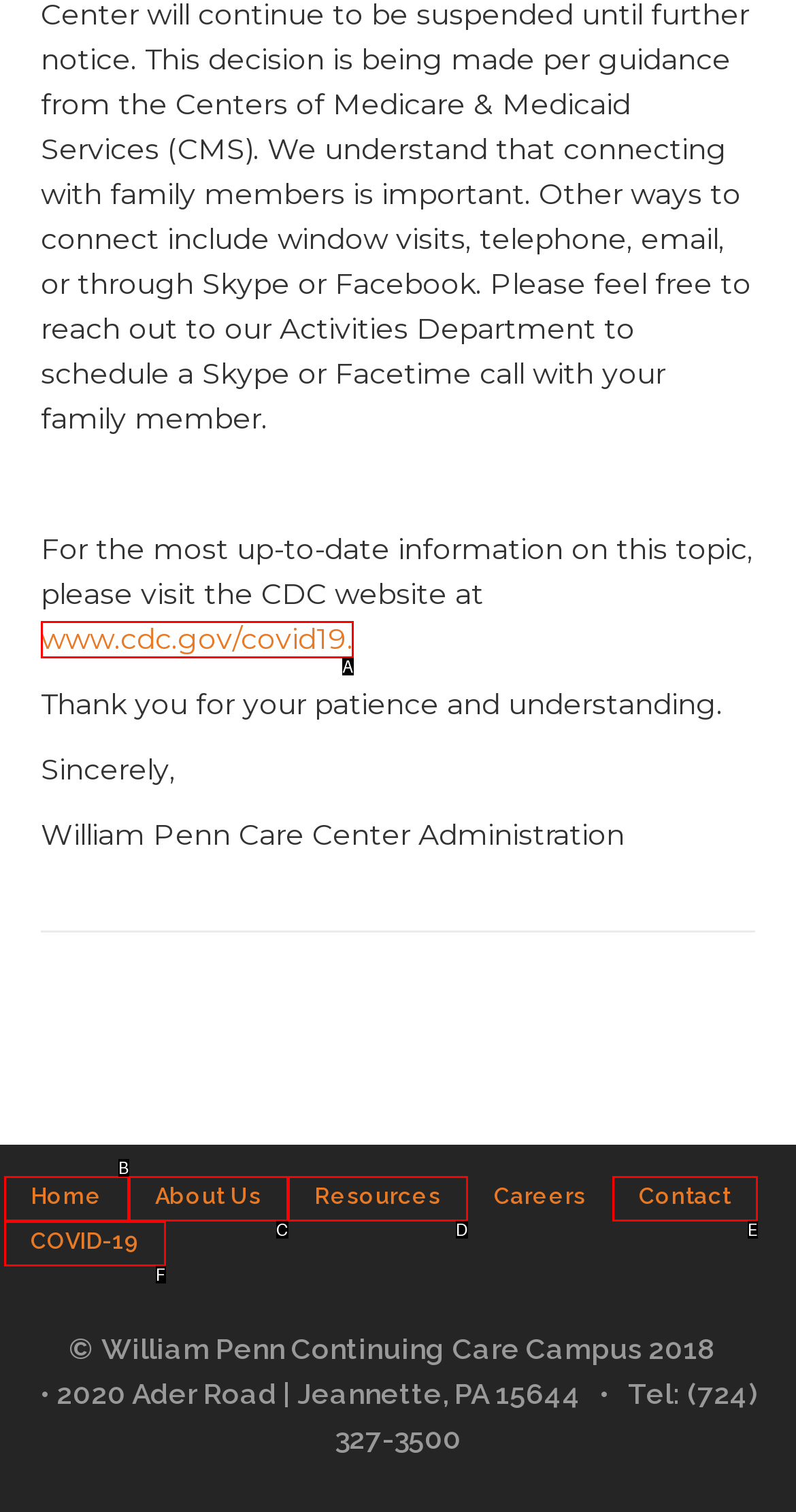Identify the matching UI element based on the description: About Us
Reply with the letter from the available choices.

C